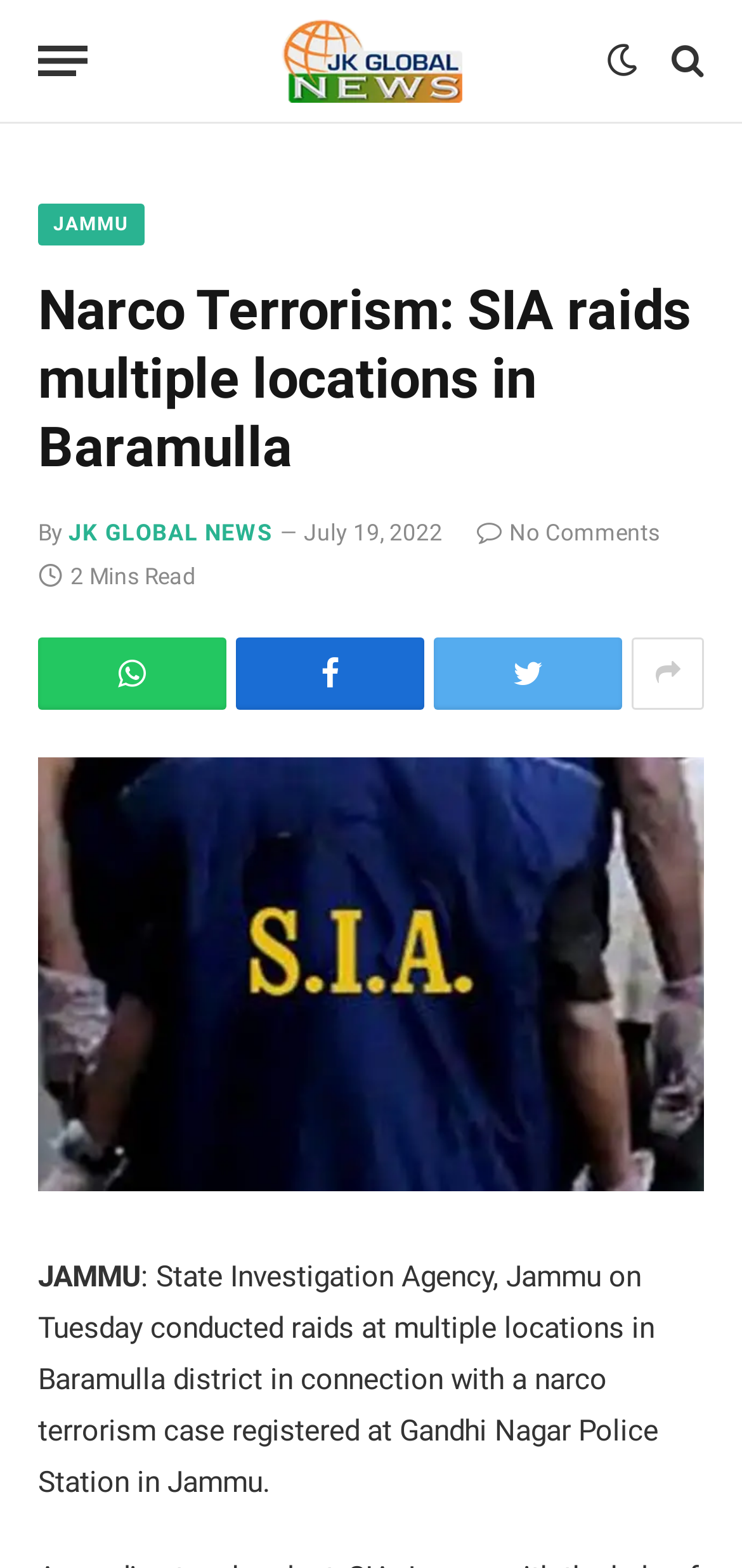Please provide the bounding box coordinates for the element that needs to be clicked to perform the following instruction: "Share the article on Facebook". The coordinates should be given as four float numbers between 0 and 1, i.e., [left, top, right, bottom].

[0.318, 0.406, 0.572, 0.452]